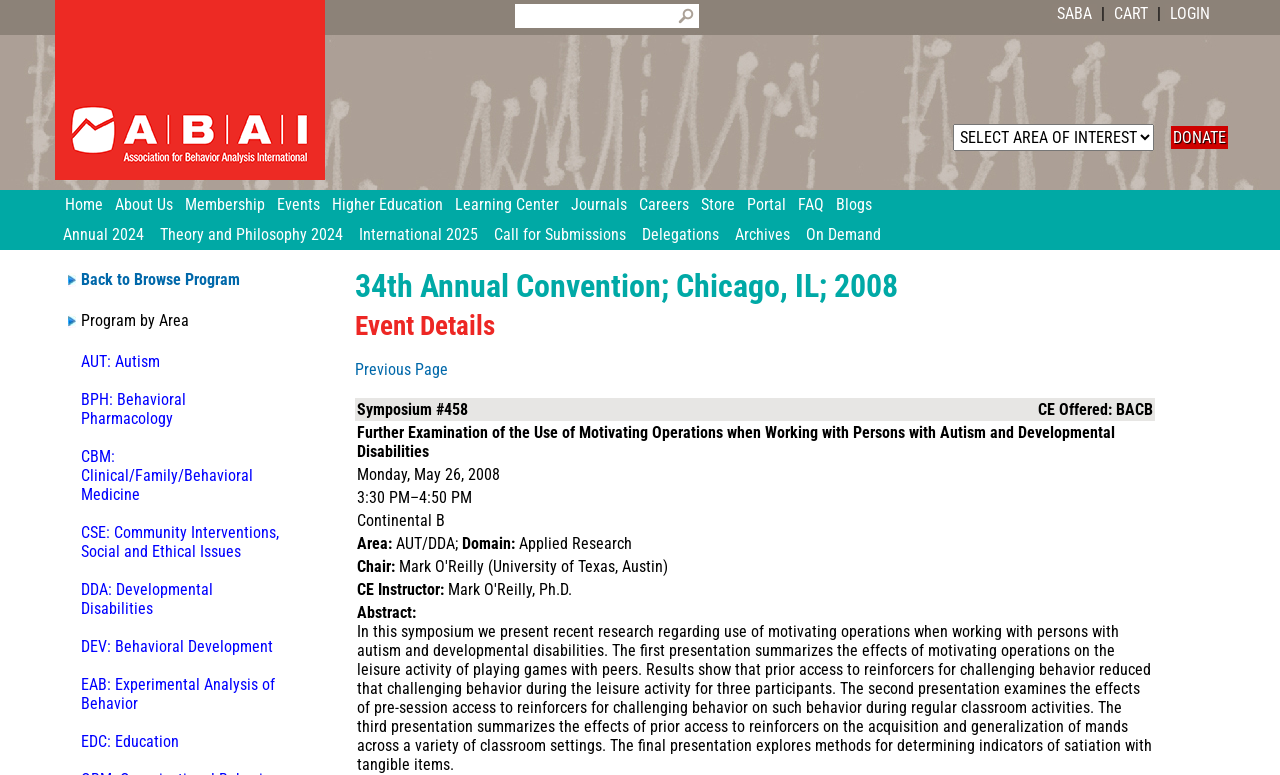Locate the bounding box coordinates of the clickable part needed for the task: "Search for something".

[0.526, 0.005, 0.545, 0.036]